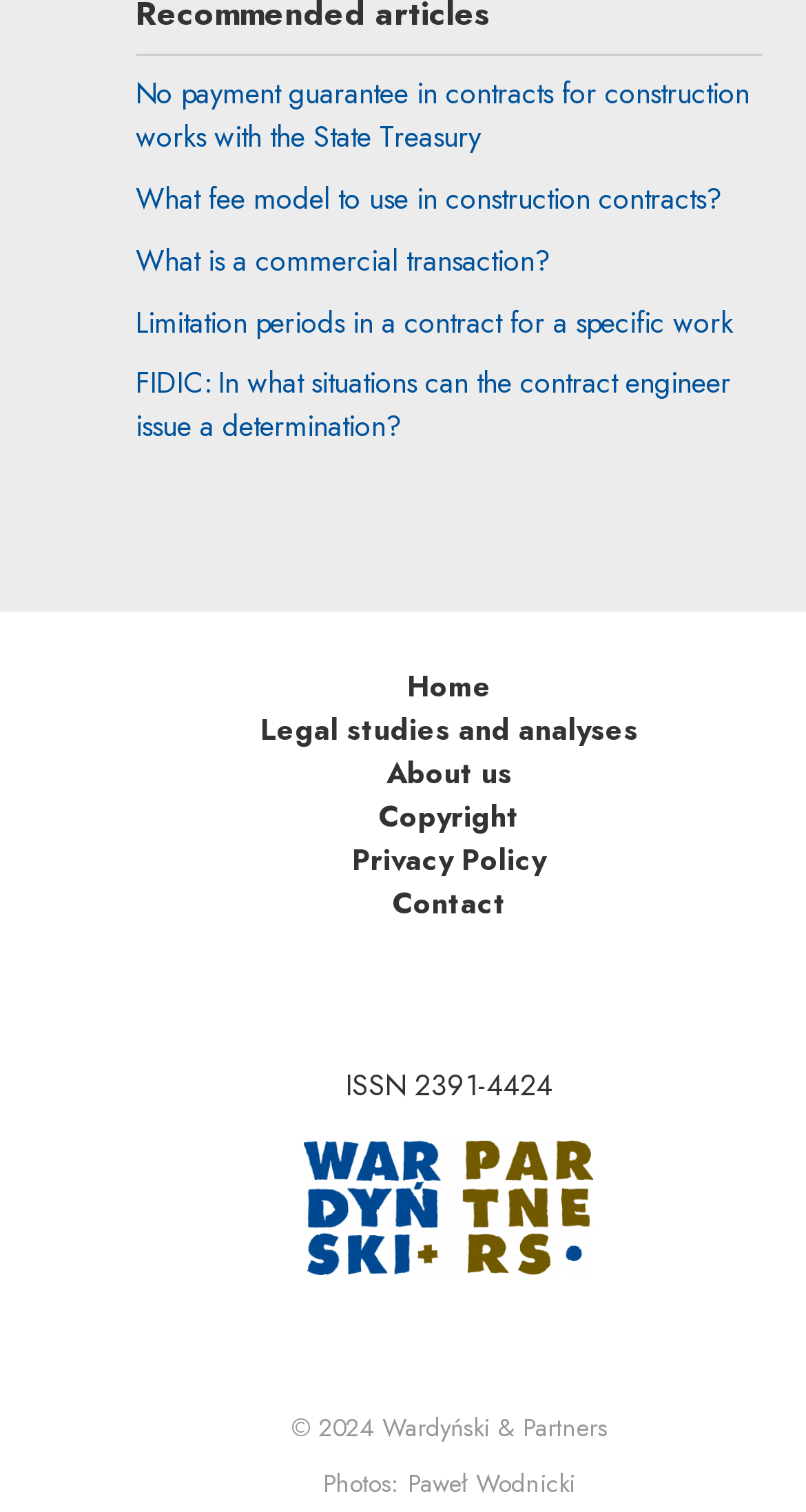Identify the bounding box coordinates of the part that should be clicked to carry out this instruction: "Read about no payment guarantee in contracts for construction works with the State Treasury".

[0.169, 0.048, 0.946, 0.106]